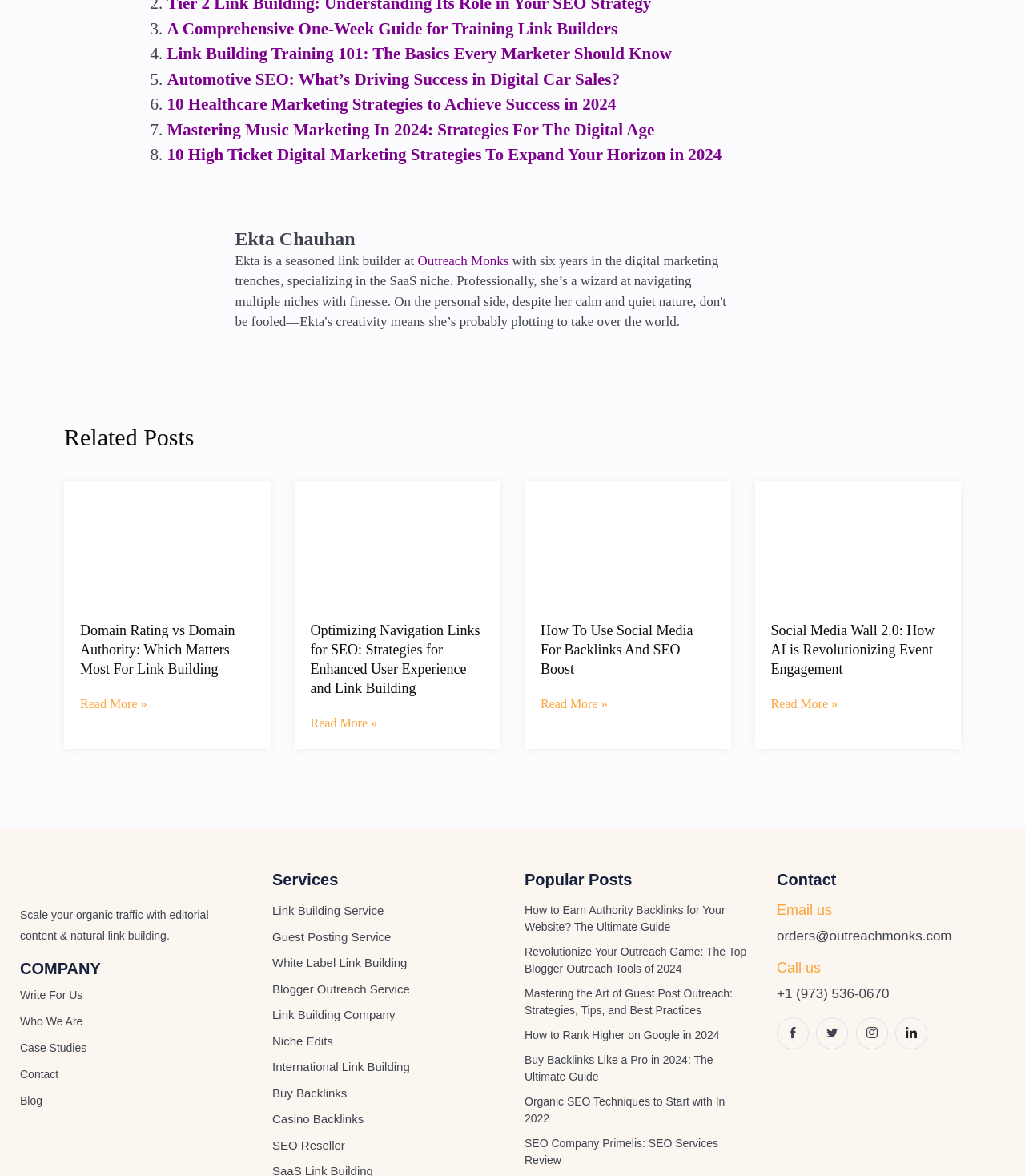Please specify the bounding box coordinates of the region to click in order to perform the following instruction: "Learn more about How to Earn Authority Backlinks for Your Website?".

[0.512, 0.767, 0.734, 0.796]